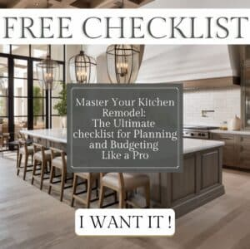Provide a comprehensive description of the image.

This image features a stylish and modern kitchen, showcasing a spacious island with elegant bar stools and sophisticated pendant lighting. Overlaying the image is a promotional banner for a "FREE CHECKLIST," emphasizing a resource to "Master Your Kitchen Remodel." The checklist is described as "The Ultimate checklist for Planning and Budgeting Like a Pro," providing a useful tool for homeowners looking to enhance their kitchen. A bold call-to-action, "I WANT IT!" invites viewers to access the checklist, making it an appealing visual for those interested in kitchen renovations. The overall design combines aesthetics with functionality, reflecting a blend of contemporary interior design and practical planning assistance.